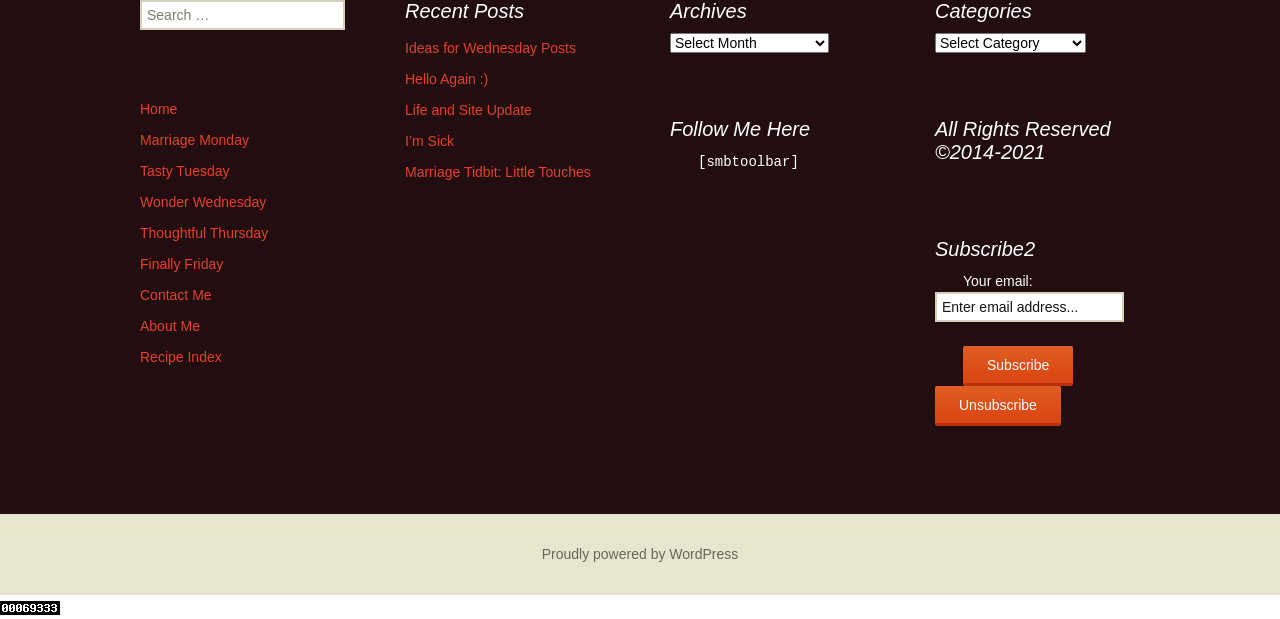What is the category of the first post?
From the screenshot, supply a one-word or short-phrase answer.

Marriage Monday